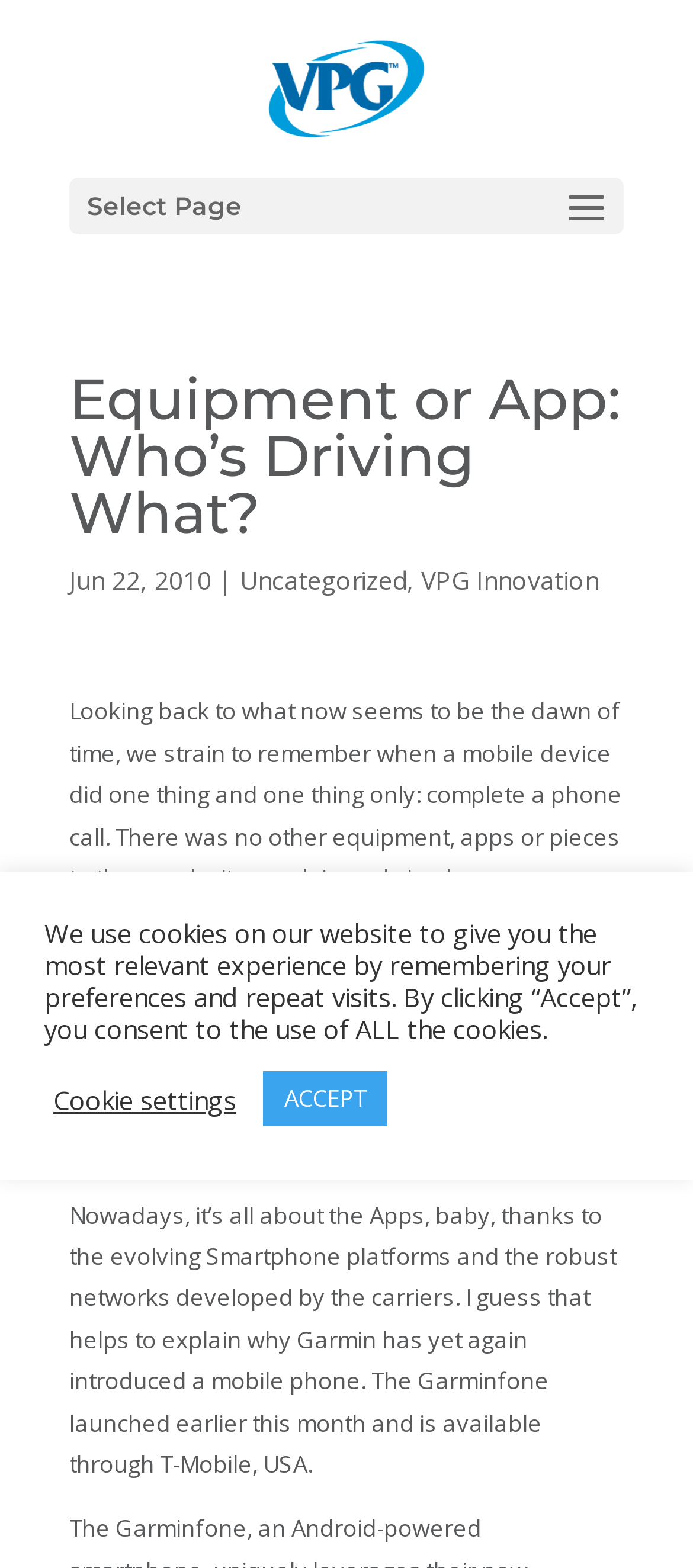Use the details in the image to answer the question thoroughly: 
What is the topic of the article?

The topic of the article can be inferred from the content of the webpage, which discusses the evolution of mobile devices and apps, mentioning features such as Message Waiting Indicator and Caller ID, and the launch of Garminfone.